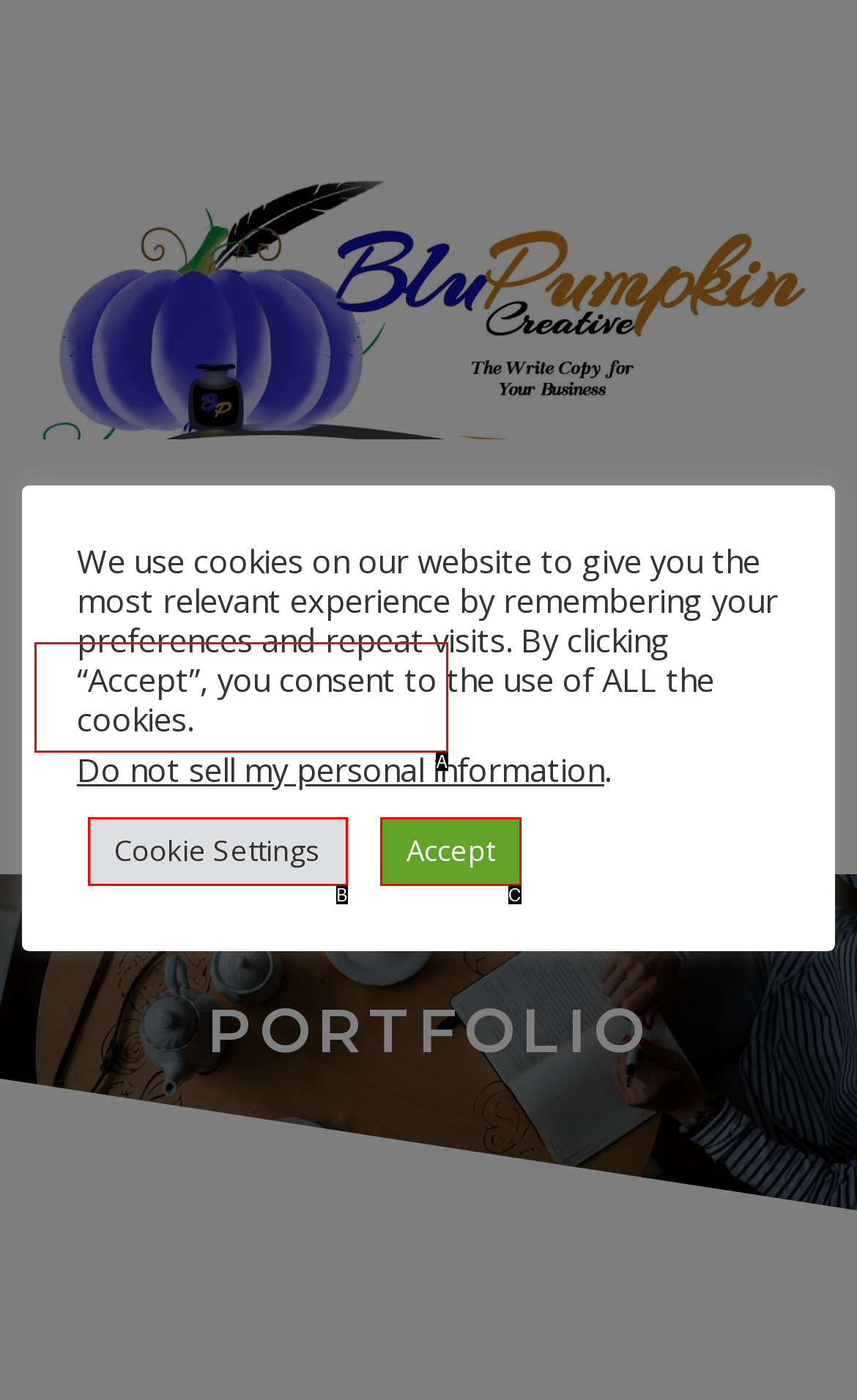Choose the HTML element that best fits the description: Schedule a Call!. Answer with the option's letter directly.

A